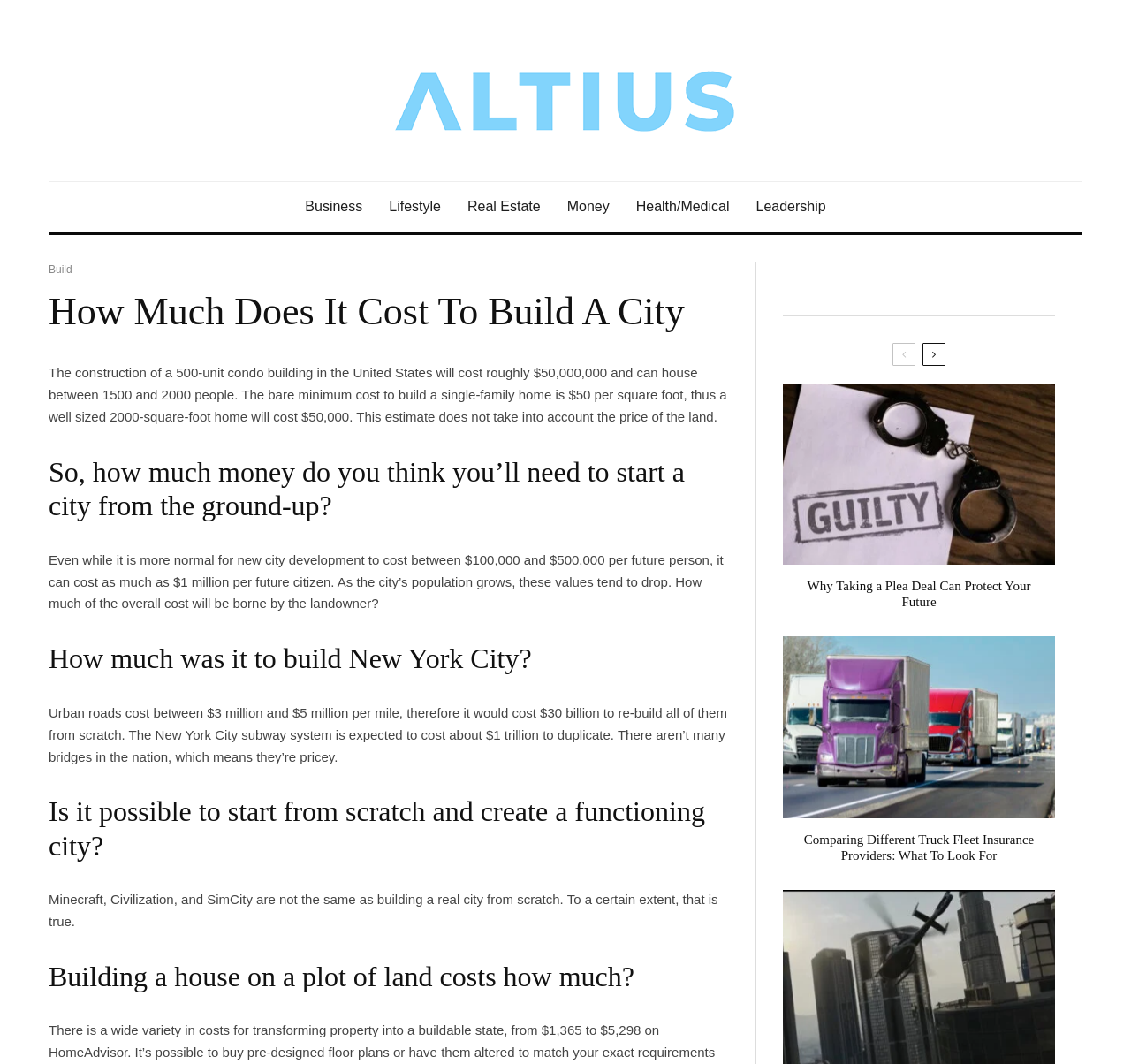Determine the bounding box coordinates of the clickable region to execute the instruction: "Read the heading 'How Much Does It Cost To Build A City'". The coordinates should be four float numbers between 0 and 1, denoted as [left, top, right, bottom].

[0.043, 0.264, 0.645, 0.316]